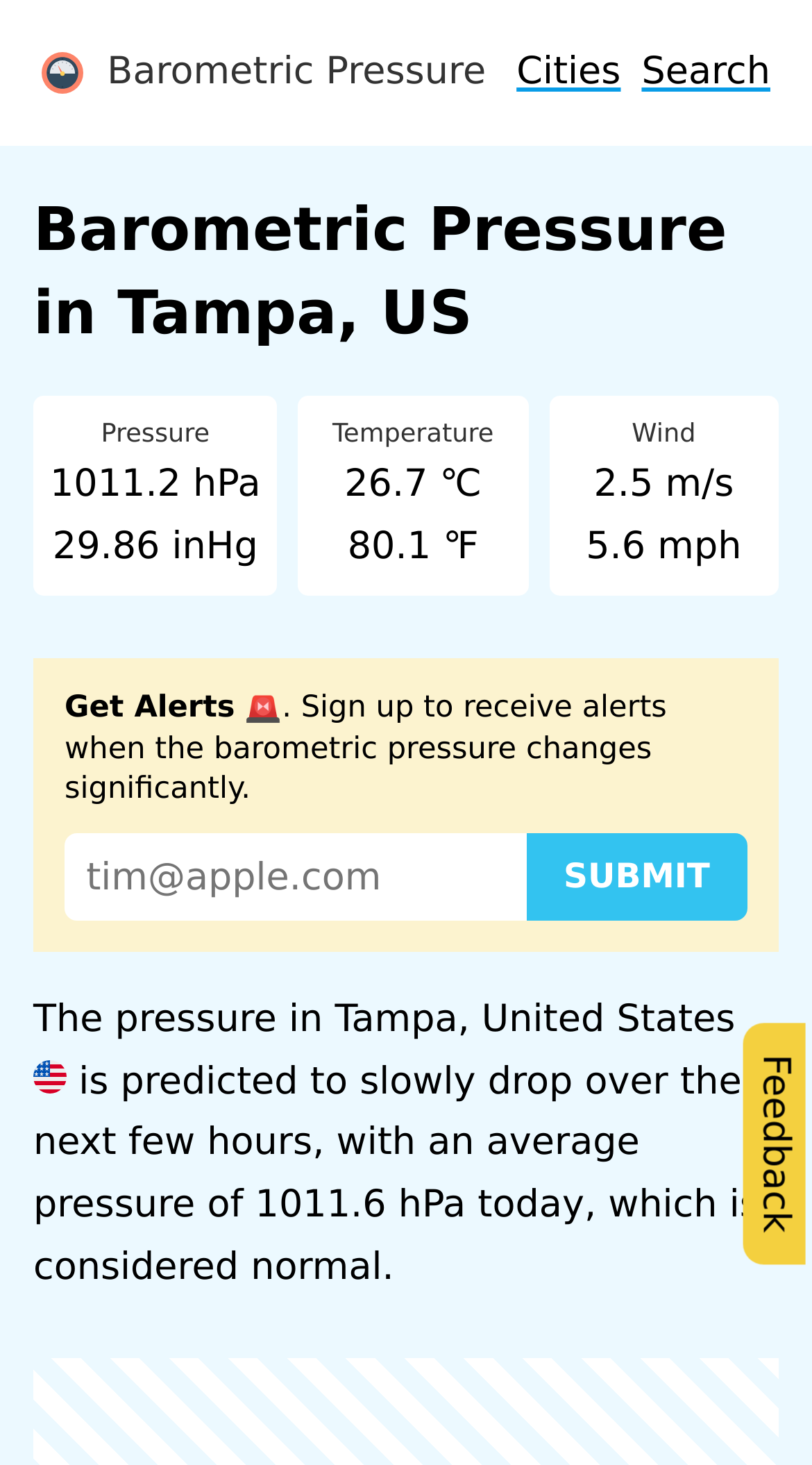What is the wind speed in meters per second?
Based on the image, respond with a single word or phrase.

2.5 m/s